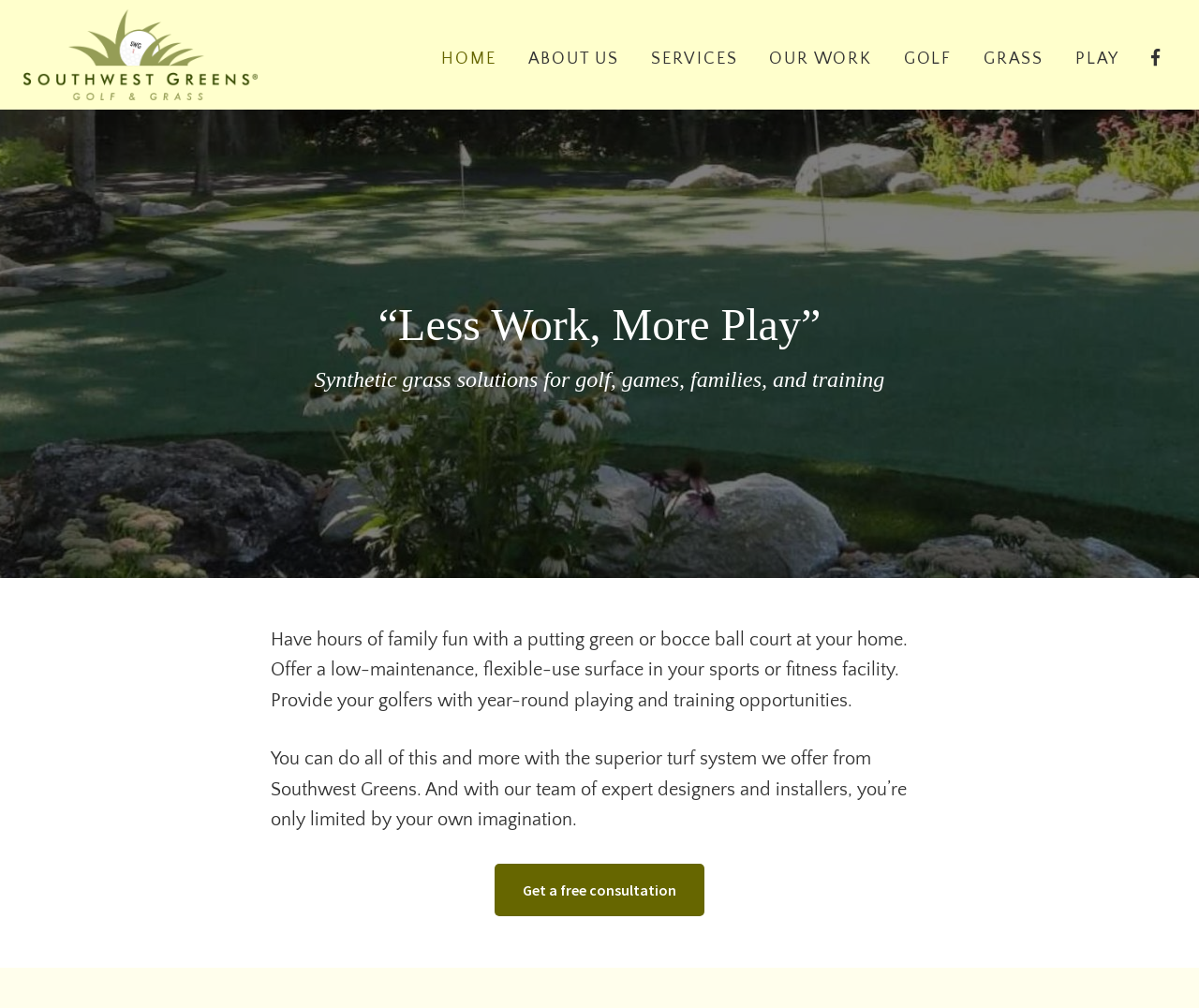Extract the bounding box coordinates for the HTML element that matches this description: "parent_node: Southwest Greens of Maine". The coordinates should be four float numbers between 0 and 1, i.e., [left, top, right, bottom].

[0.02, 0.013, 0.215, 0.032]